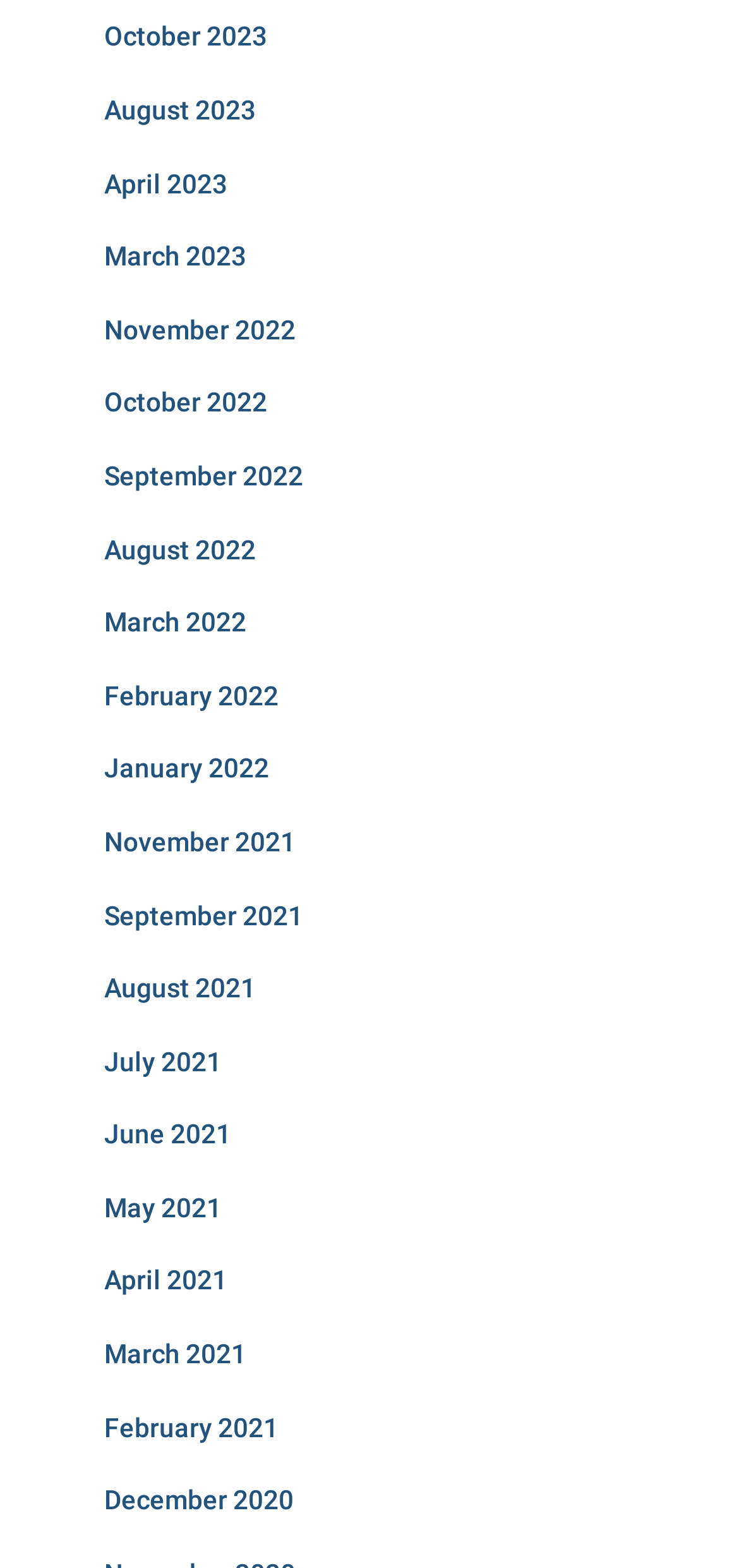Find the bounding box coordinates for the area that should be clicked to accomplish the instruction: "view January 2022".

[0.141, 0.48, 0.364, 0.5]